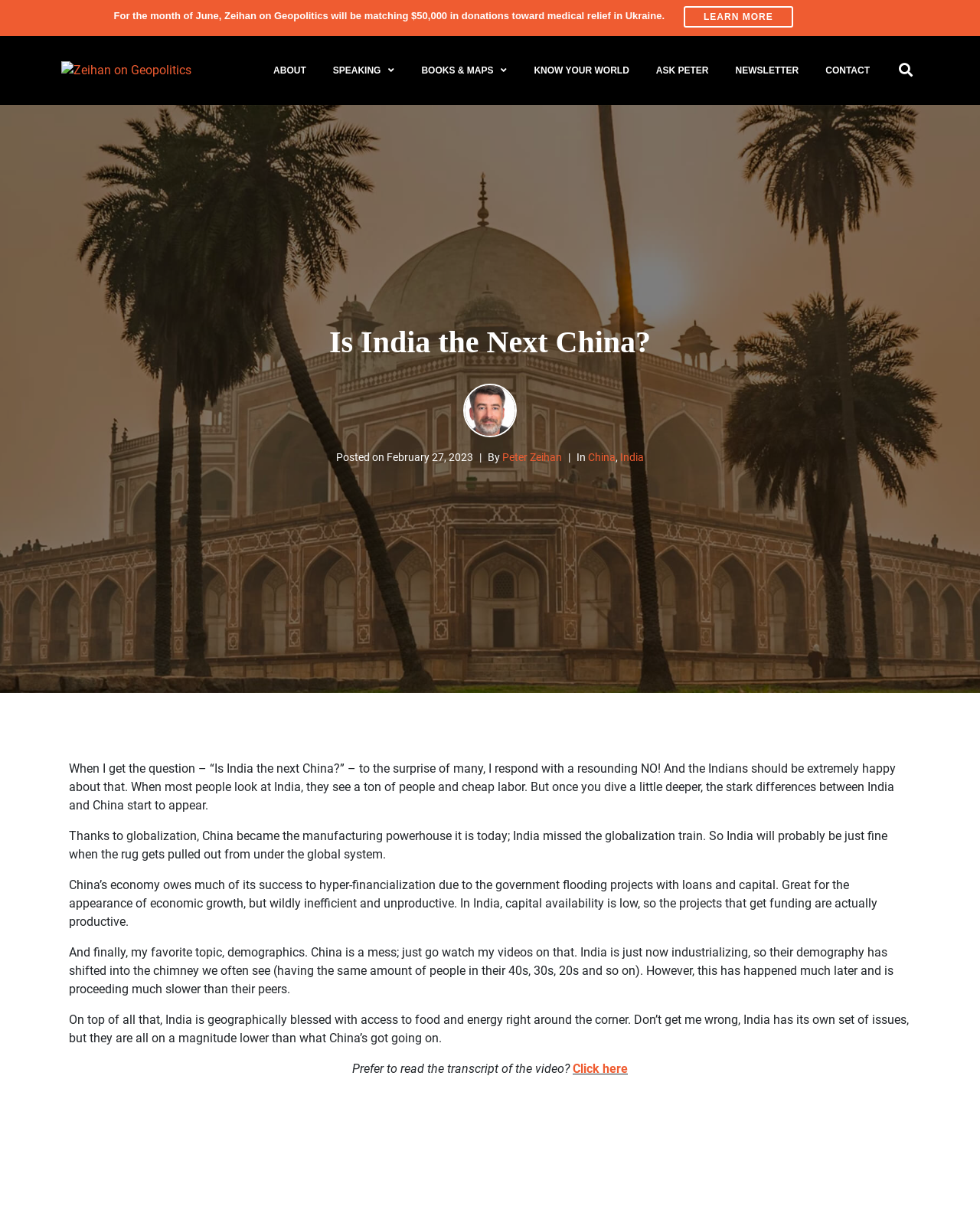Identify the bounding box coordinates for the region to click in order to carry out this instruction: "Ask Peter a question". Provide the coordinates using four float numbers between 0 and 1, formatted as [left, top, right, bottom].

[0.662, 0.044, 0.731, 0.07]